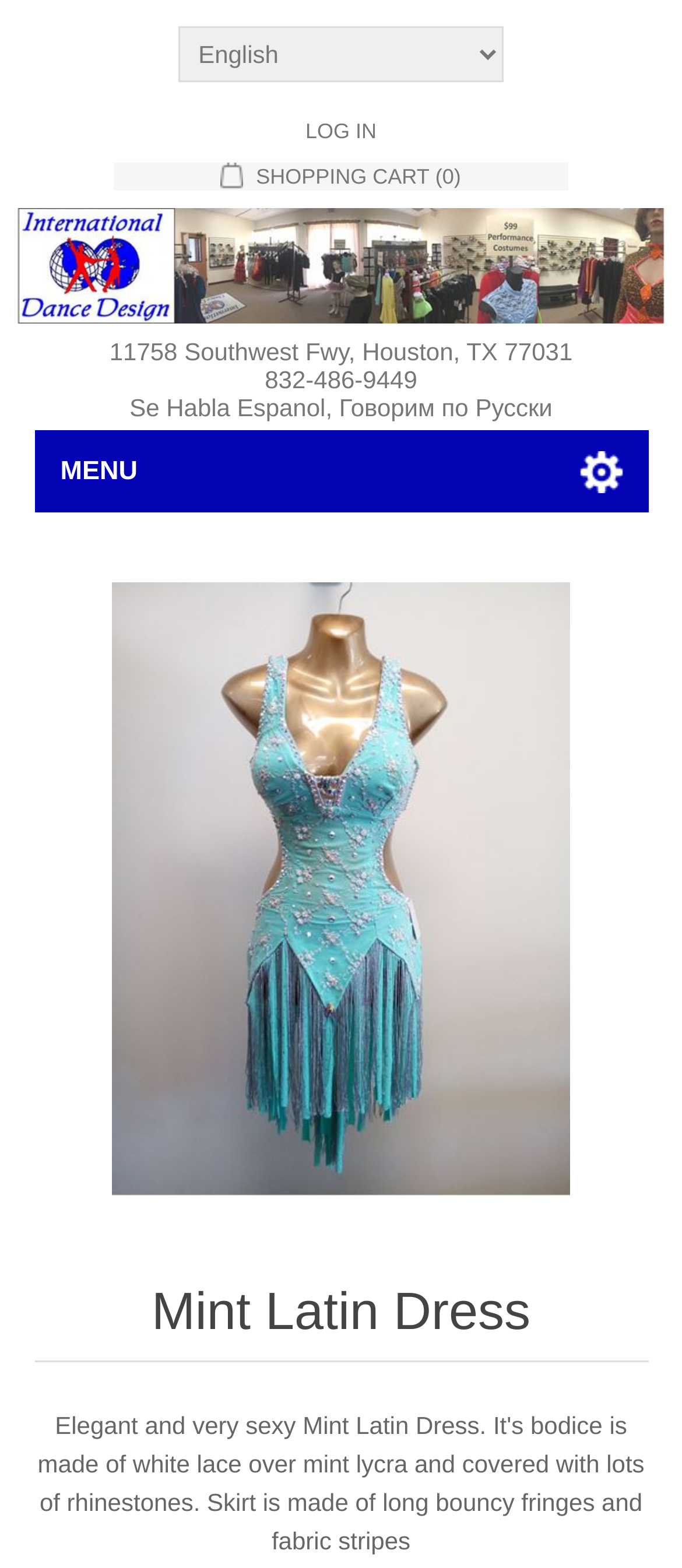Please find the bounding box for the UI component described as follows: "Log in".

[0.448, 0.075, 0.552, 0.093]